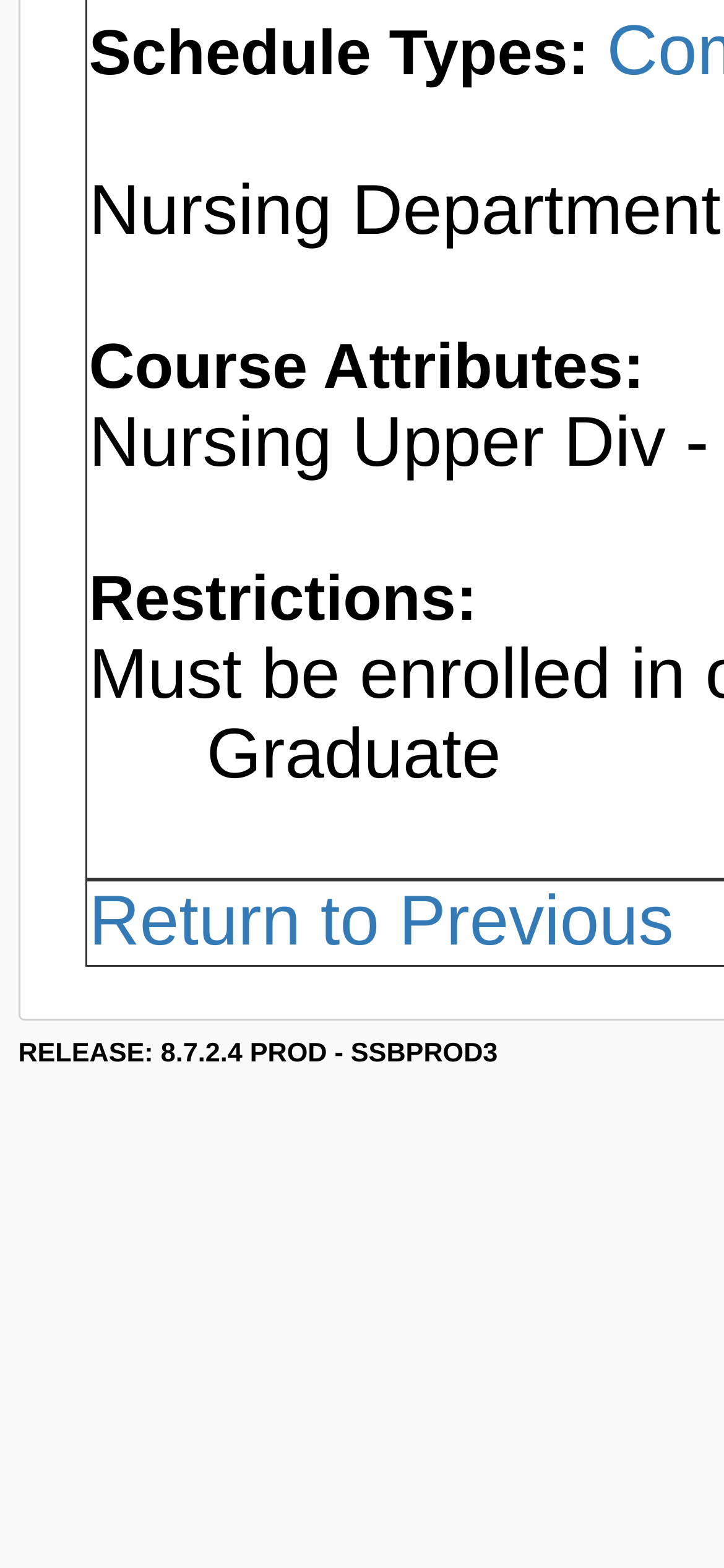Using the details in the image, give a detailed response to the question below:
What is the department mentioned on the webpage?

The webpage has a static text element 'Nursing Department' which suggests that the department being referred to is the Nursing Department.